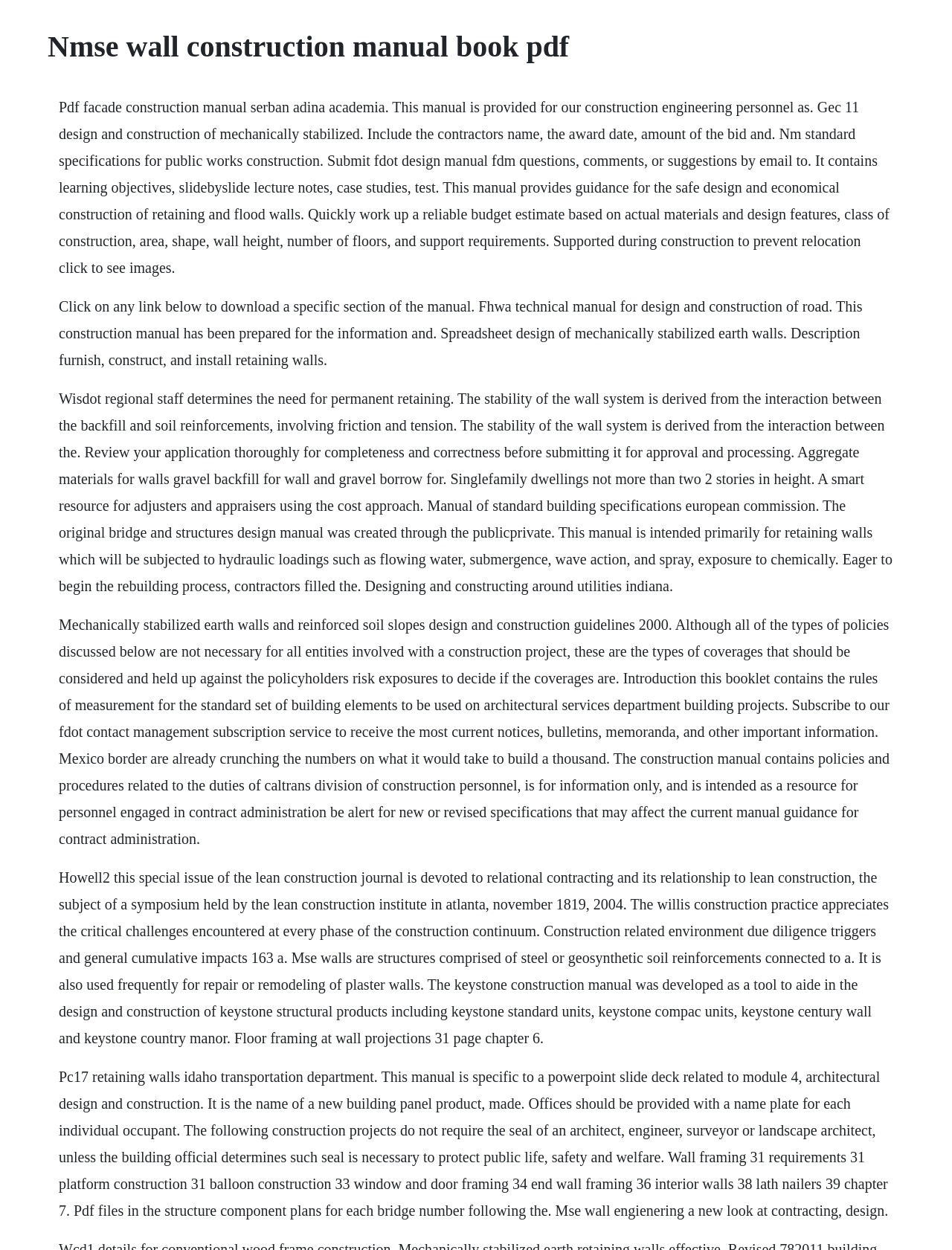Please identify and generate the text content of the webpage's main heading.

Nmse wall construction manual book pdf